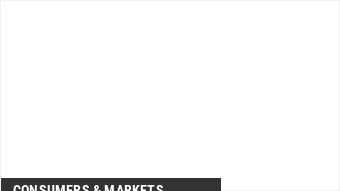Elaborate on the image with a comprehensive description.

The image accompanies a segment discussing insights from beauty and personal care industry professionals regarding future expectations. Specifically, it highlights that approximately 56% anticipate a slight improvement in the industry’s performance in 2024 compared to 2023, while 46% predict notable enhancements by 2028. This insight reflects growing optimism and evolving trends within the beauty sector, particularly in the context of consumer awareness and changing demands for products that offer more than just basic protection. The image is likely part of an article or report that explores these themes further, particularly in the realm of sun care and skin health awareness.